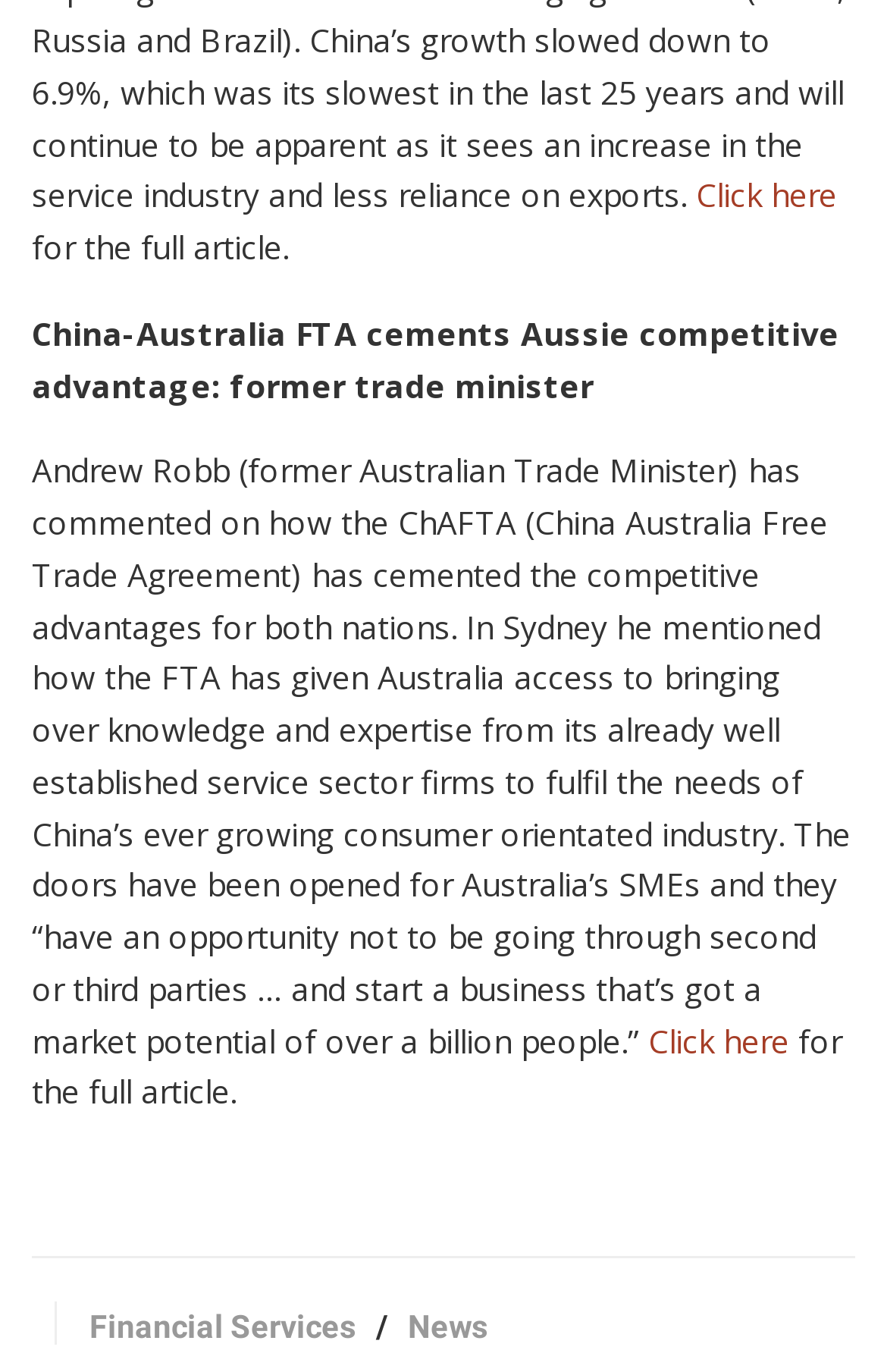How many times is the phrase 'Click here' mentioned?
Answer the question with just one word or phrase using the image.

2